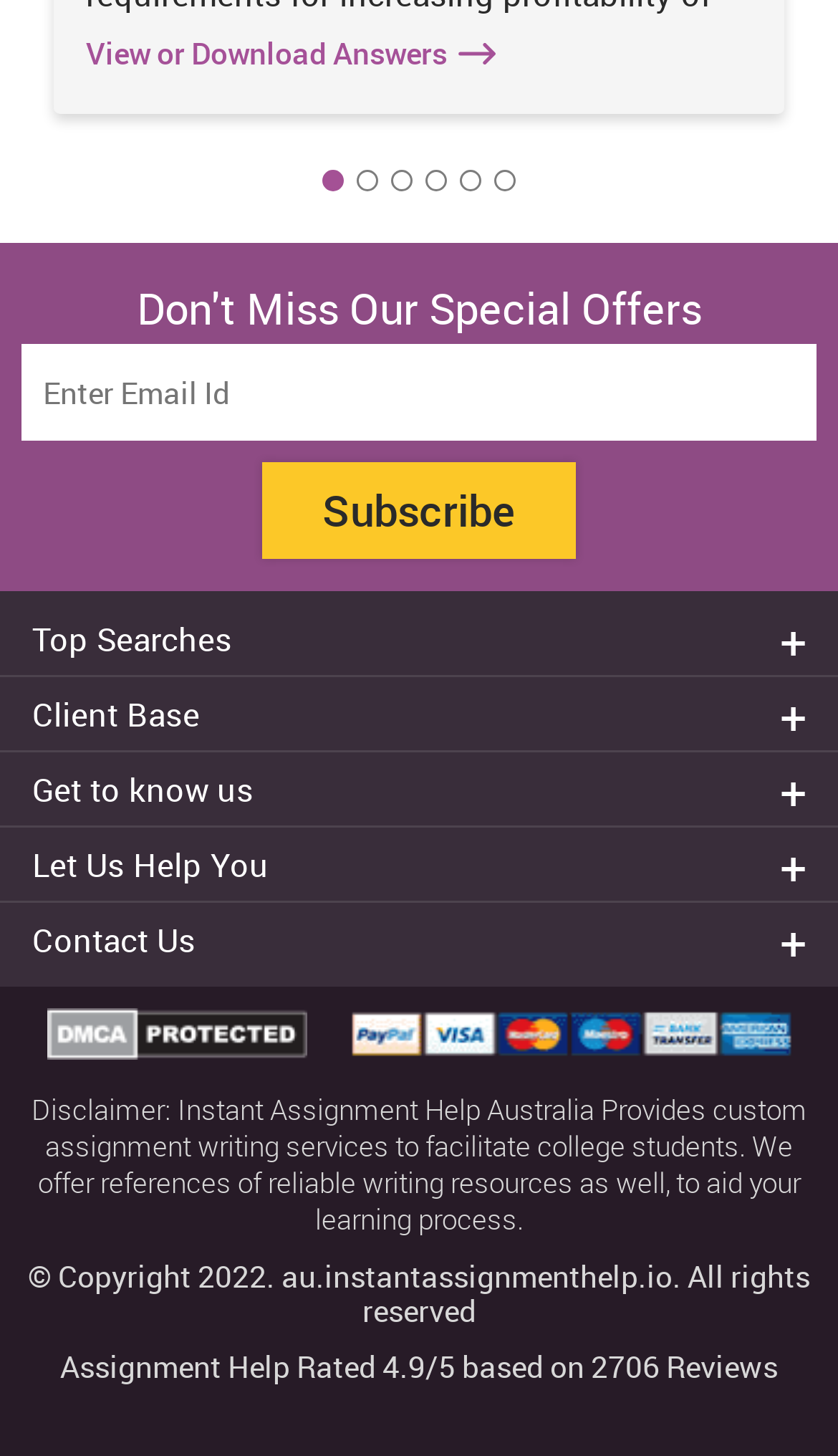Using the element description: "View or Download Answers", determine the bounding box coordinates. The coordinates should be in the format [left, top, right, bottom], with values between 0 and 1.

[0.103, 0.025, 0.897, 0.049]